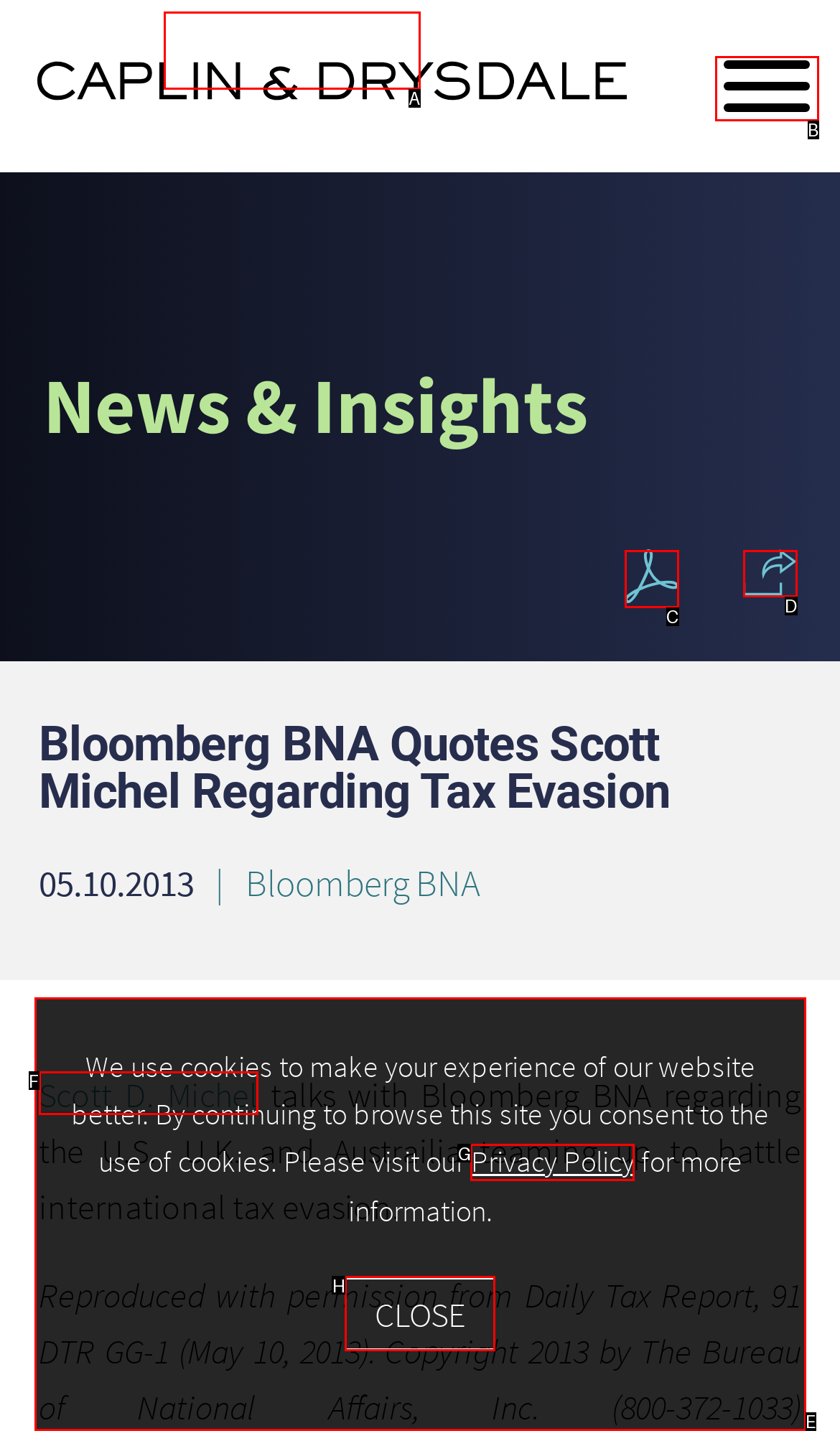What option should you select to complete this task: Click the share button? Indicate your answer by providing the letter only.

None